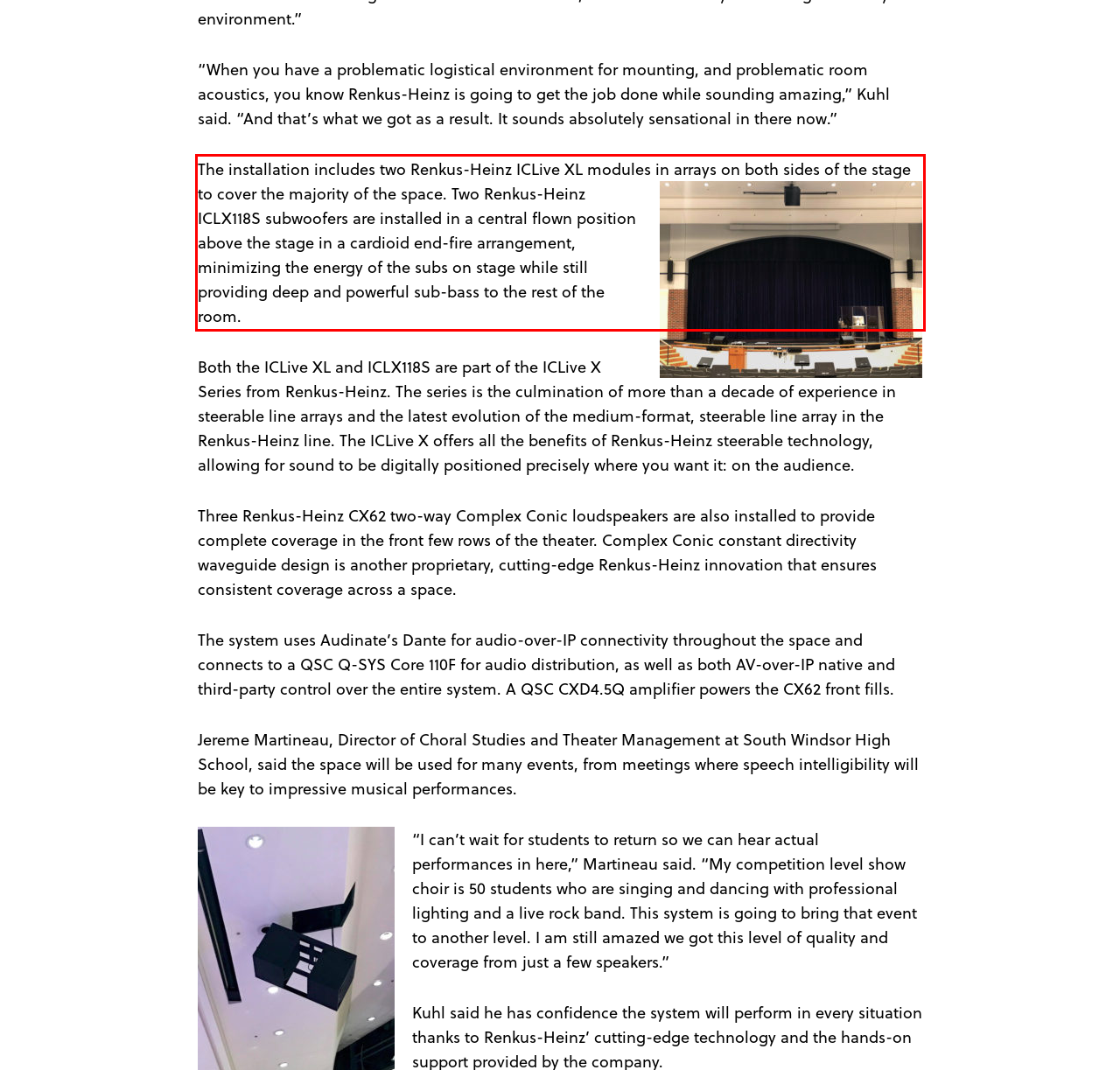In the given screenshot, locate the red bounding box and extract the text content from within it.

The installation includes two Renkus-Heinz ICLive XL modules in arrays on both sides of the stage to cover the majority of the space. Two Renkus-Heinz ICLX118S subwoofers are installed in a central flown position above the stage in a cardioid end-fire arrangement, minimizing the energy of the subs on stage while still providing deep and powerful sub-bass to the rest of the room.